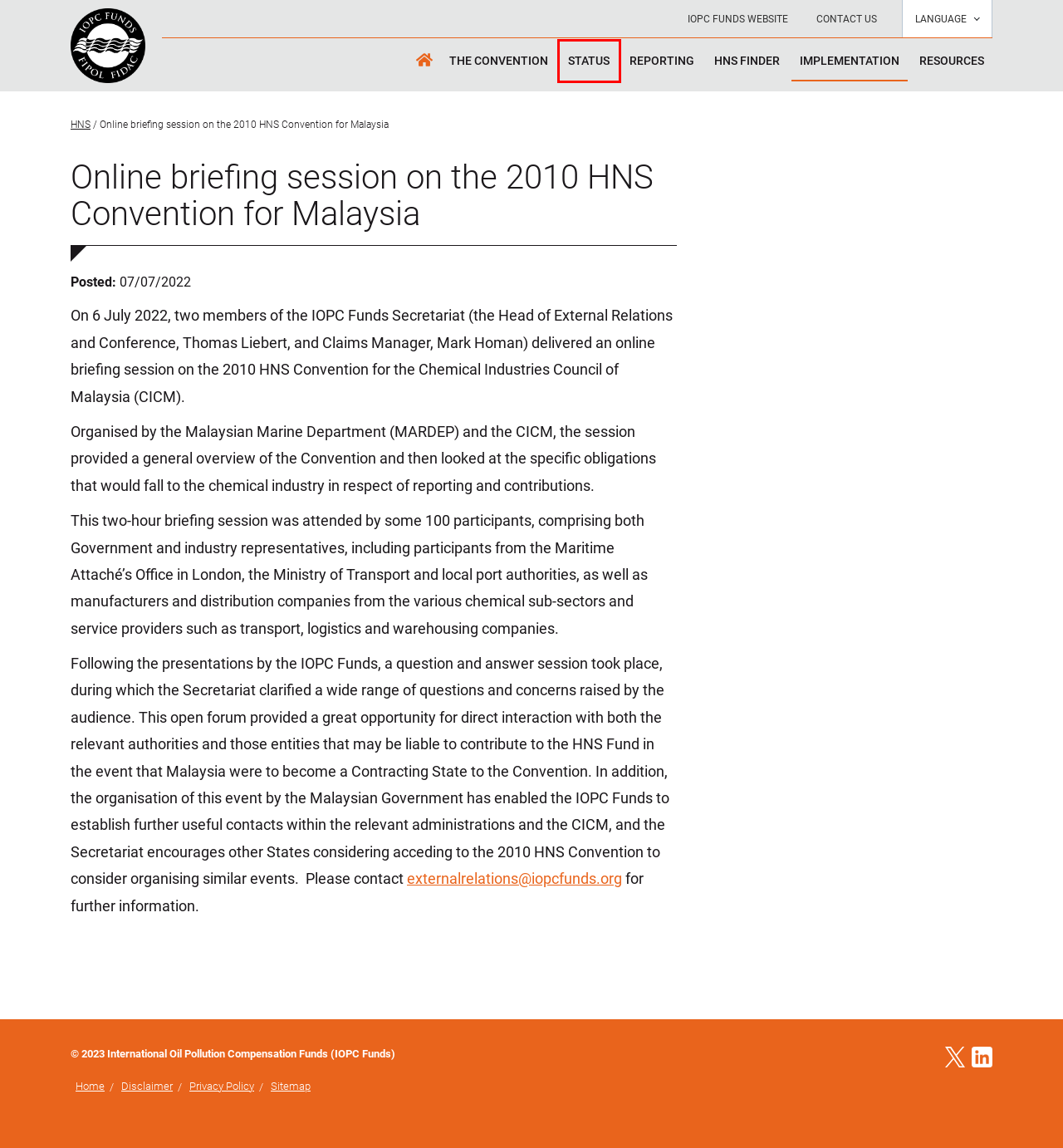You are presented with a screenshot of a webpage containing a red bounding box around an element. Determine which webpage description best describes the new webpage after clicking on the highlighted element. Here are the candidates:
A. Front Page - HNS Convention
B. Status - HNS Convention
C. Privacy Policy - HNS Convention
D. Disclaimer - HNS Convention
E. Resources - HNS Convention
F. HNS Finder - HNS Convention
G. Implementation - HNS Convention
H. The Convention - HNS Convention

B